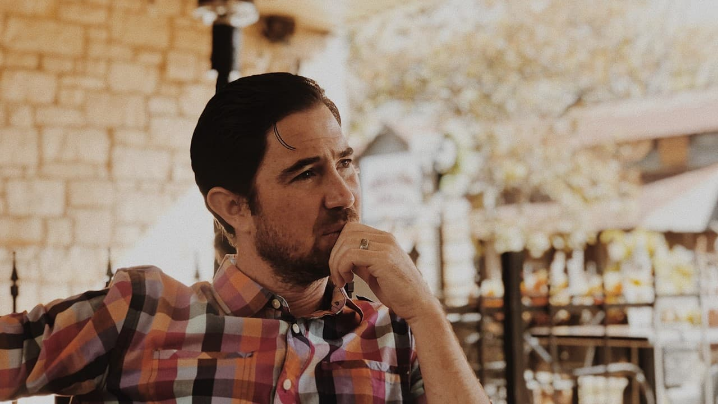Present an elaborate depiction of the scene captured in the image.

The image features a thoughtful man sitting outdoors, seemingly engaged in contemplation. He has short, dark hair and a well-groomed beard. Clad in a vibrant plaid shirt that showcases a mix of colors, he rests his chin on his hand, suggesting a moment of introspection or consideration. The background hints at a rustic setting with stone walls and greenery, providing a warm and inviting ambiance. This scene captures a candid moment, reflecting a blend of leisure and deeper thought amidst a pleasant outdoor environment, perhaps while enjoying a meal or conversation.